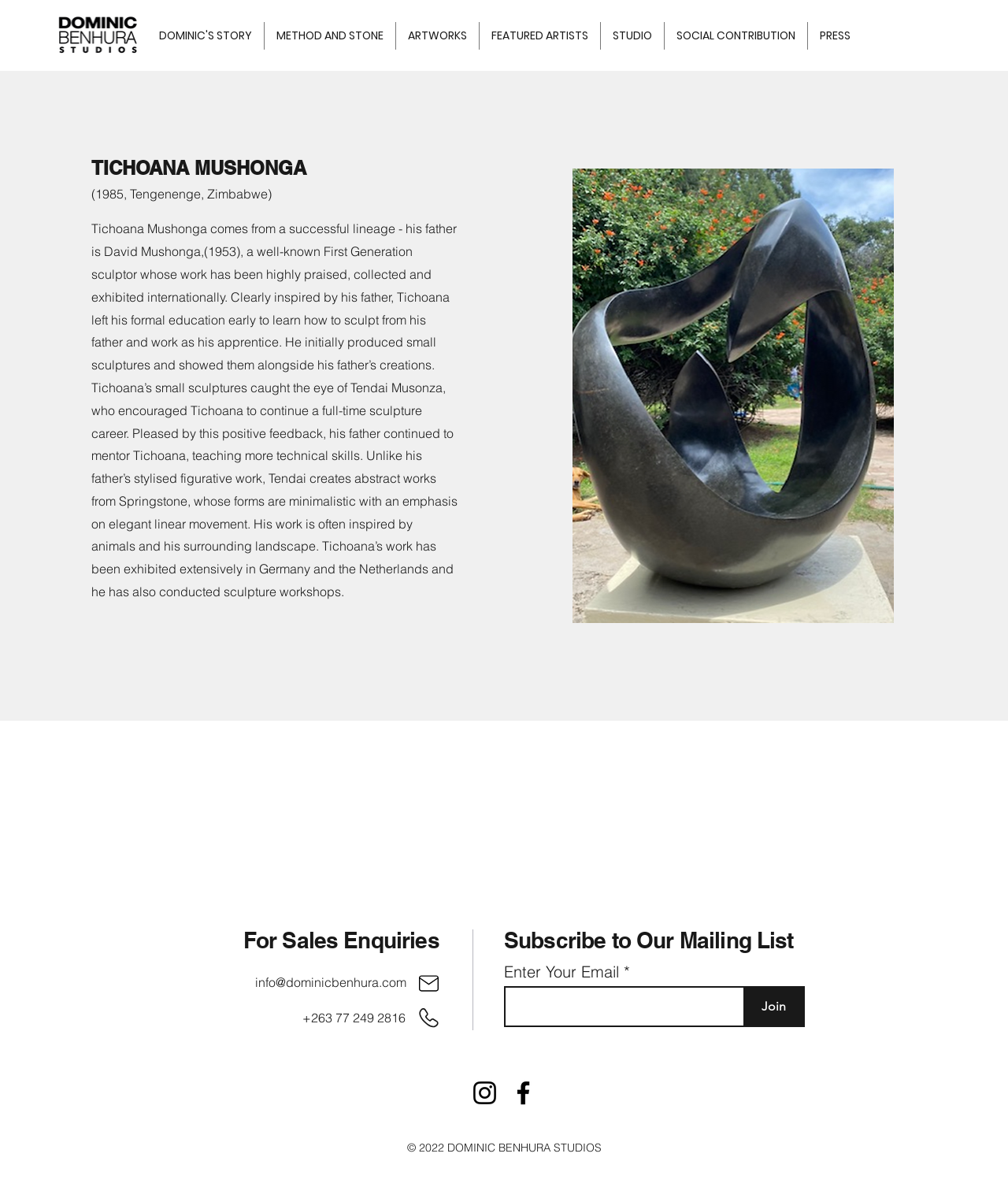Please answer the following question using a single word or phrase: 
How can one contact the studio for sales enquiries?

info@dominicbenhura.com